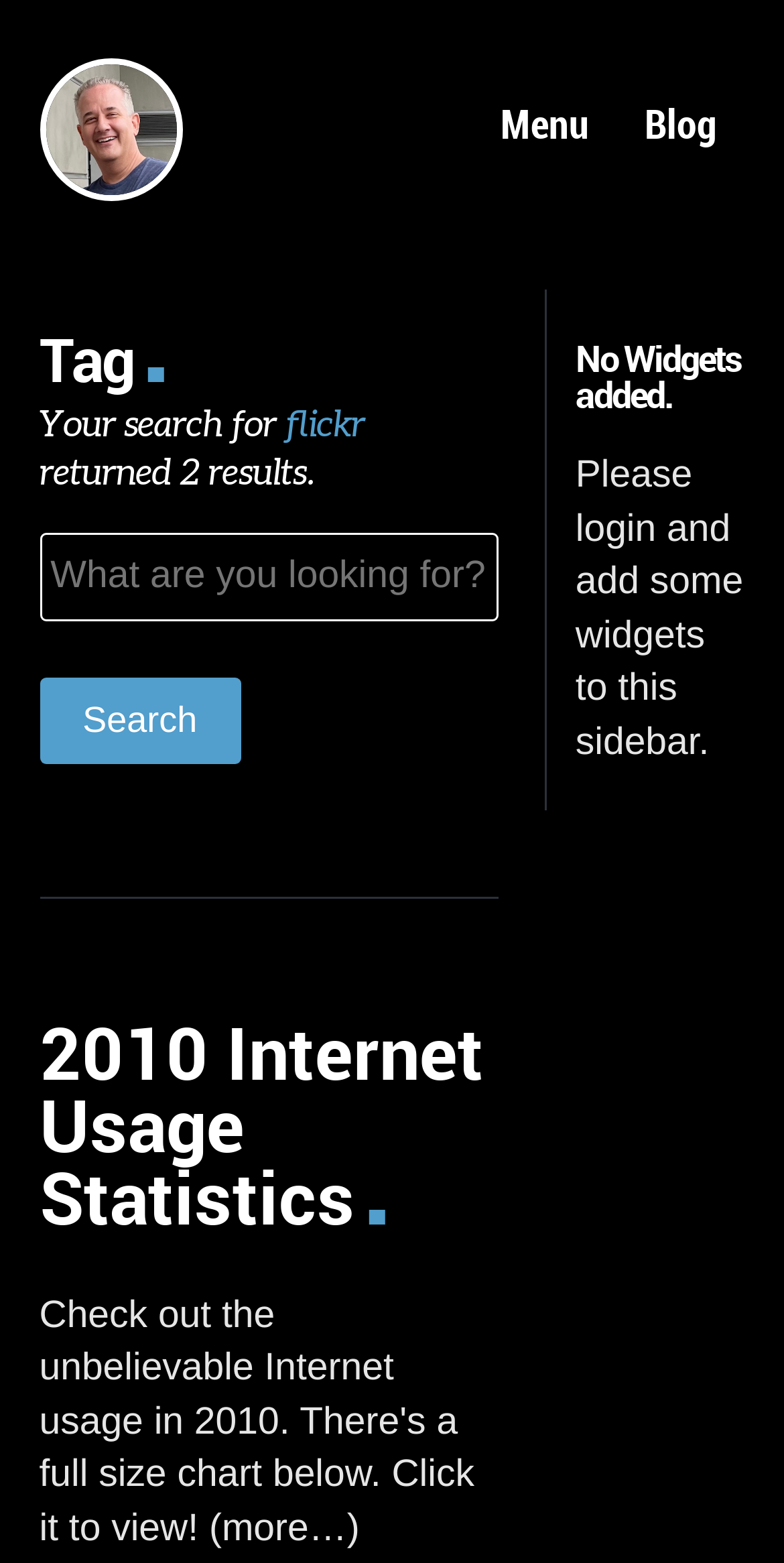Describe all the significant parts and information present on the webpage.

The webpage is titled "Flickr Archives - Chris Duke" and appears to be a search results page. At the top left, there is a link to the home page accompanied by a small image. To the right of this, there is a menu link labeled "Menu" and a link to a blog.

Below the menu, there is a heading that reads "Tag." followed by a search query that indicates the user searched for "flickr" and received 2 results. A search bar is located below this, with a text box to enter search queries and a search button.

Underneath the search bar, there is a horizontal separator line. Below this, there is a heading that reads "2010 Internet Usage Statistics." which is also a clickable link.

On the right side of the page, there is a complementary section that takes up about half of the page's width. Within this section, there is a heading that reads "No Widgets added." followed by a message that instructs the user to log in and add widgets to the sidebar.